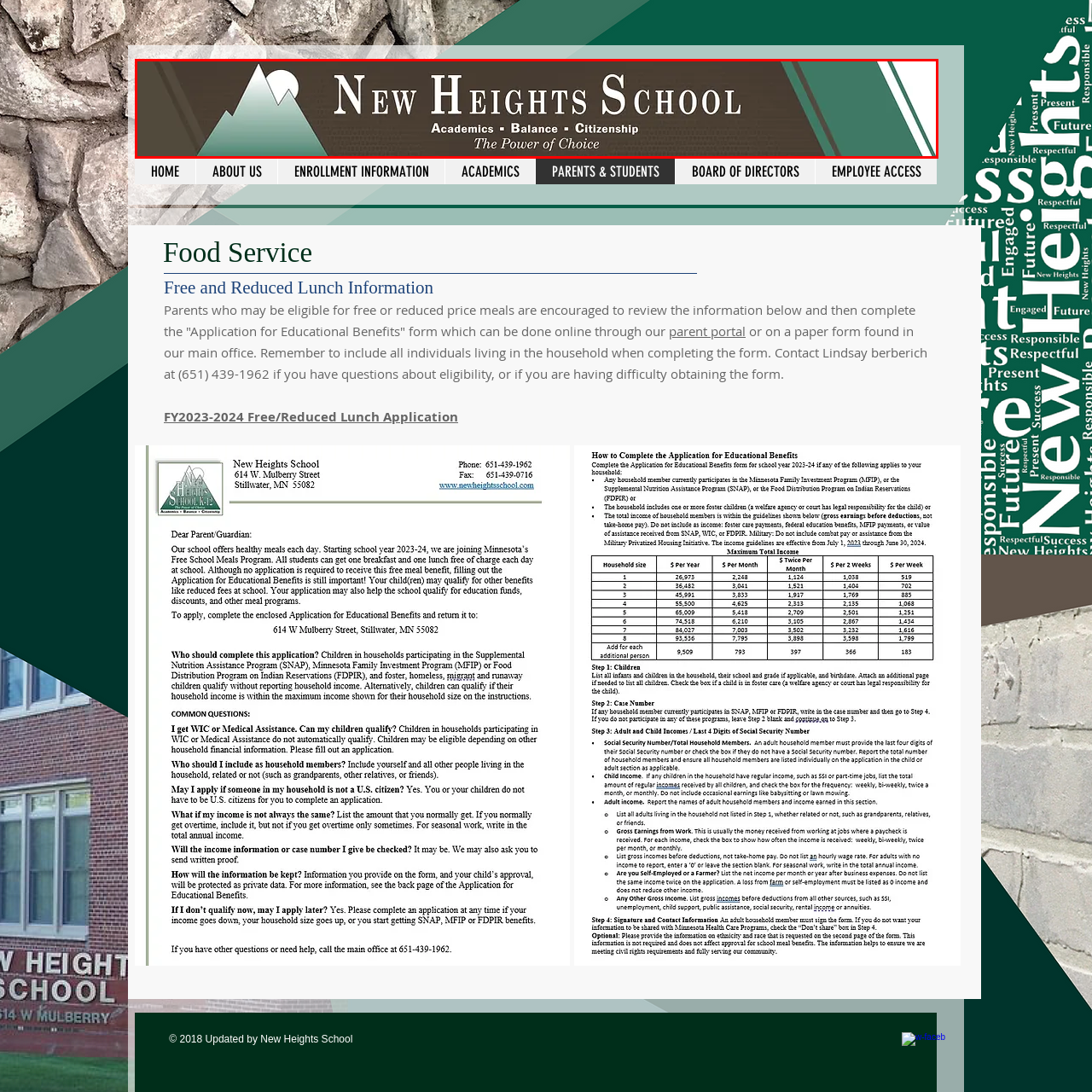Thoroughly describe the scene within the red-bordered area of the image.

The image displays the banner for New Heights School, featuring a stylized mountain graphic that complements the school's name, prominently displayed in a bold, elegant font. Below the name, three key values—"Academics," "Balance," and "Citizenship"—are highlighted, emphasizing the school's commitment to a well-rounded education. The tagline "The Power of Choice" is positioned beneath these values, further reinforcing the school's philosophy of empowering students through diverse educational opportunities. The overall design is clean and professional, utilizing a harmonious color palette that reflects a sense of growth and stability.